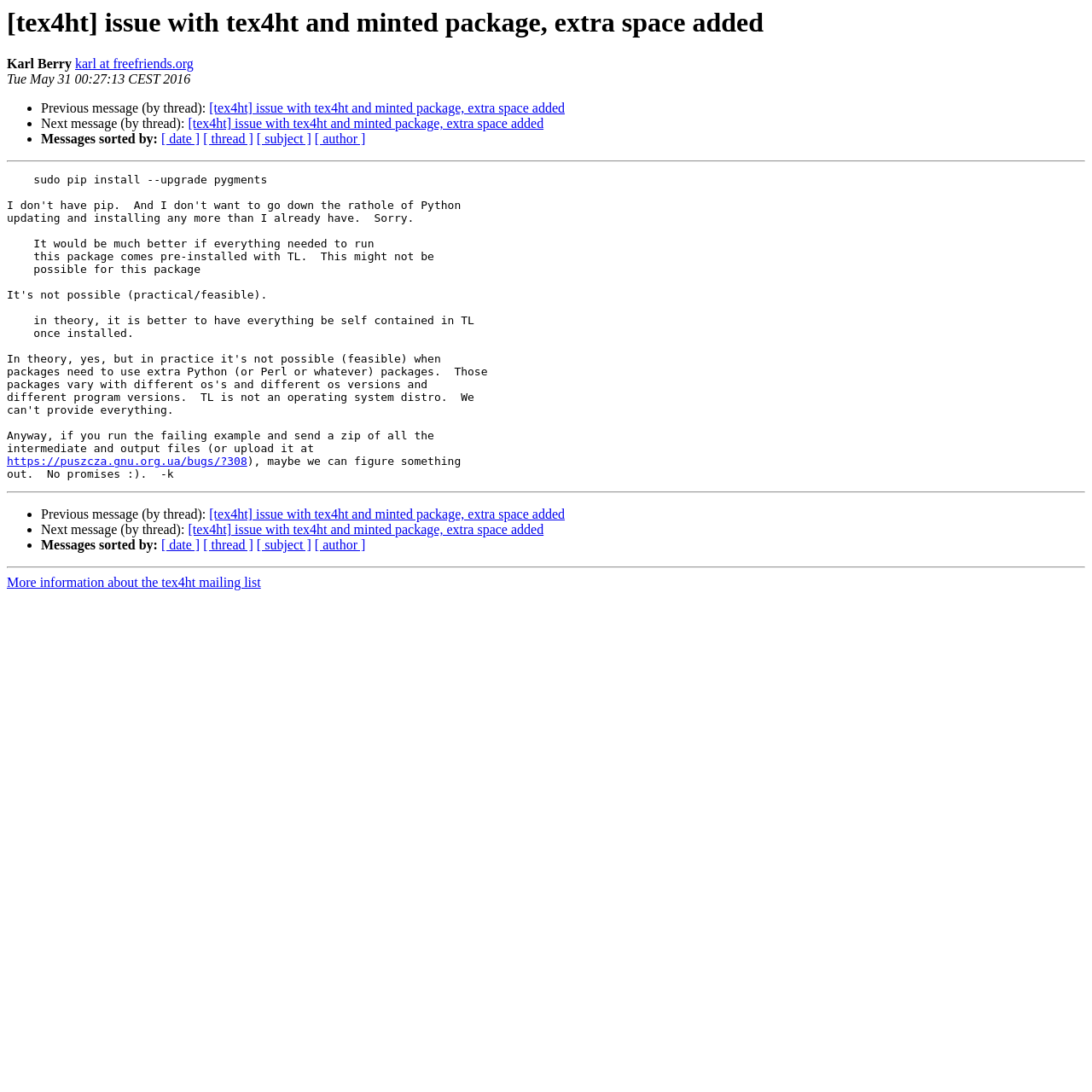What is the title or heading displayed on the webpage?

[tex4ht] issue with tex4ht and minted package, extra space added